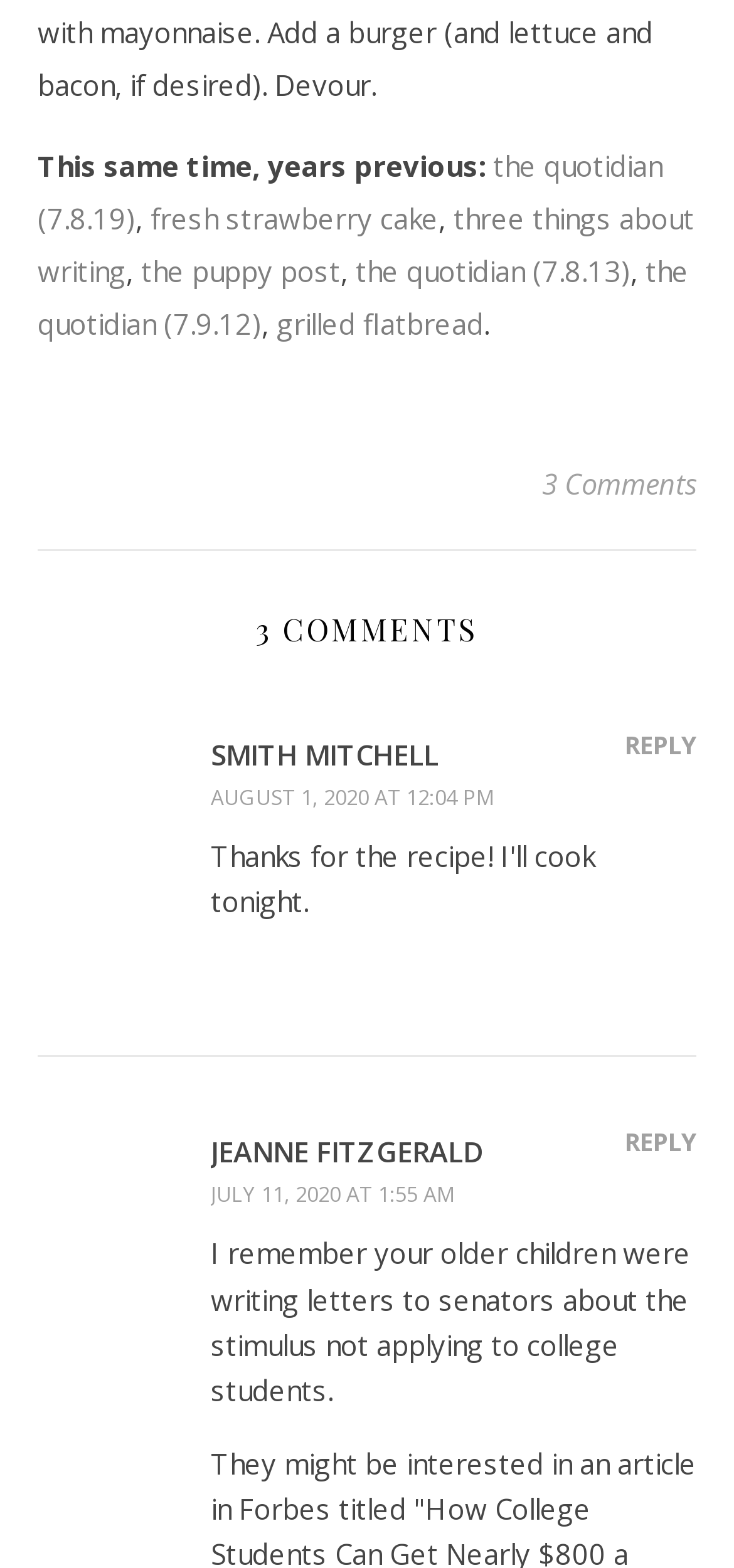Can you find the bounding box coordinates of the area I should click to execute the following instruction: "Click the link to Jeanne Fitzgerald's comment"?

[0.287, 0.723, 0.949, 0.746]